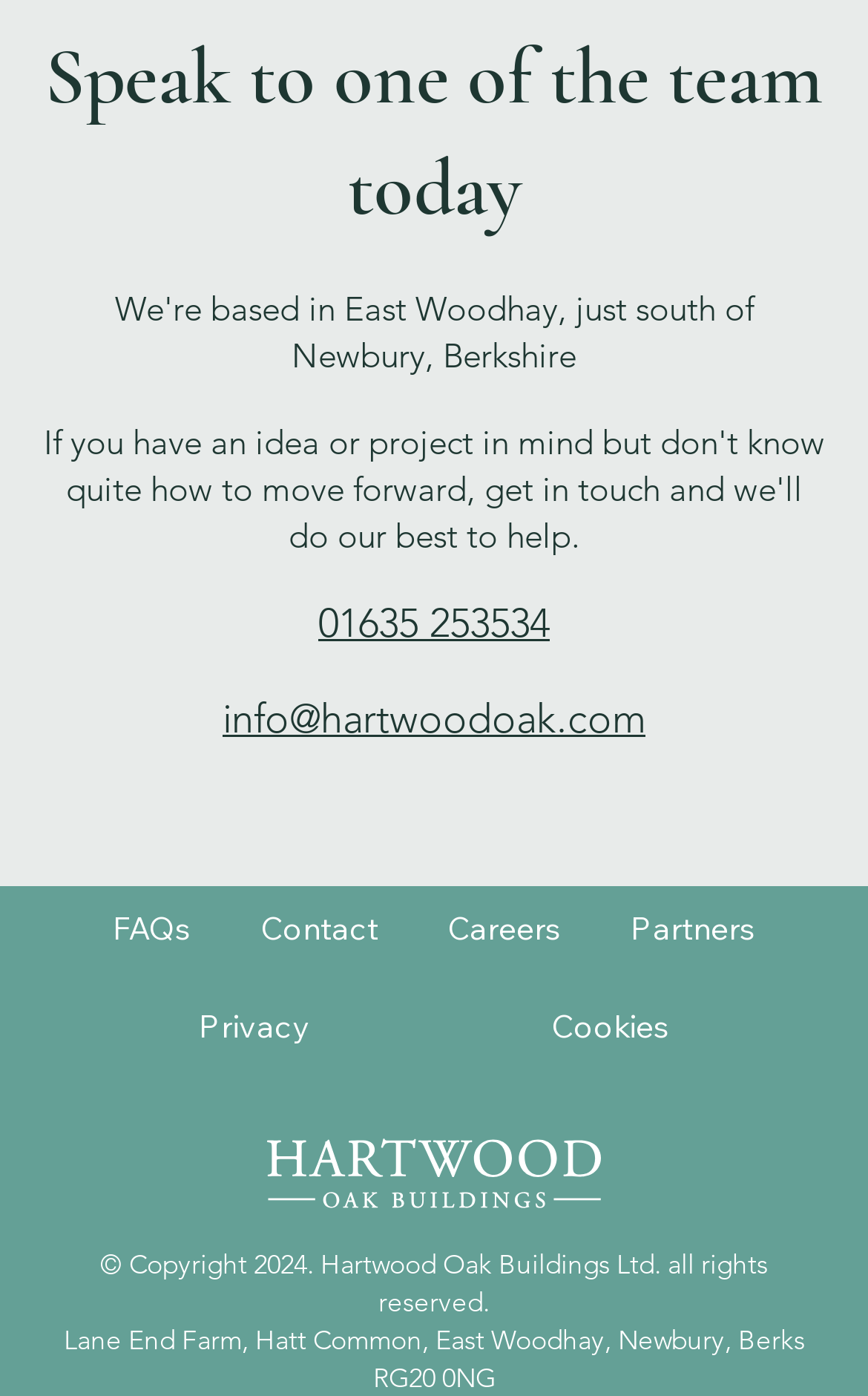Can you provide the bounding box coordinates for the element that should be clicked to implement the instruction: "Go to FAQs"?

[0.095, 0.635, 0.255, 0.698]